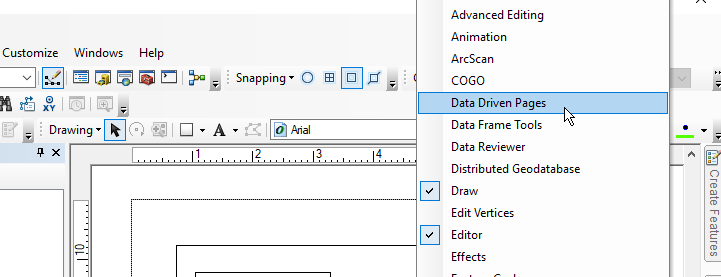Detail everything you observe in the image.

The image depicts a user interface from ArcMap, specifically showcasing the "Customize" menu highlighted with a dropdown list. The menu options include various functionalities such as "Advanced Editing," "Animation," "ArcScan," and notably, "Data Driven Pages," which is selected and highlighted in blue. This feature is essential for users who need to create maps that are driven by data attributes, facilitating the generation of multiple pages of maps based on the same template. The interface emphasizes the tools available for map customization and layout manipulation, crucial for effective geographic analysis and reporting. This visual provides a practical guide for users to access the Data Driven Pages functionality within the software, streamlining the map-making process.